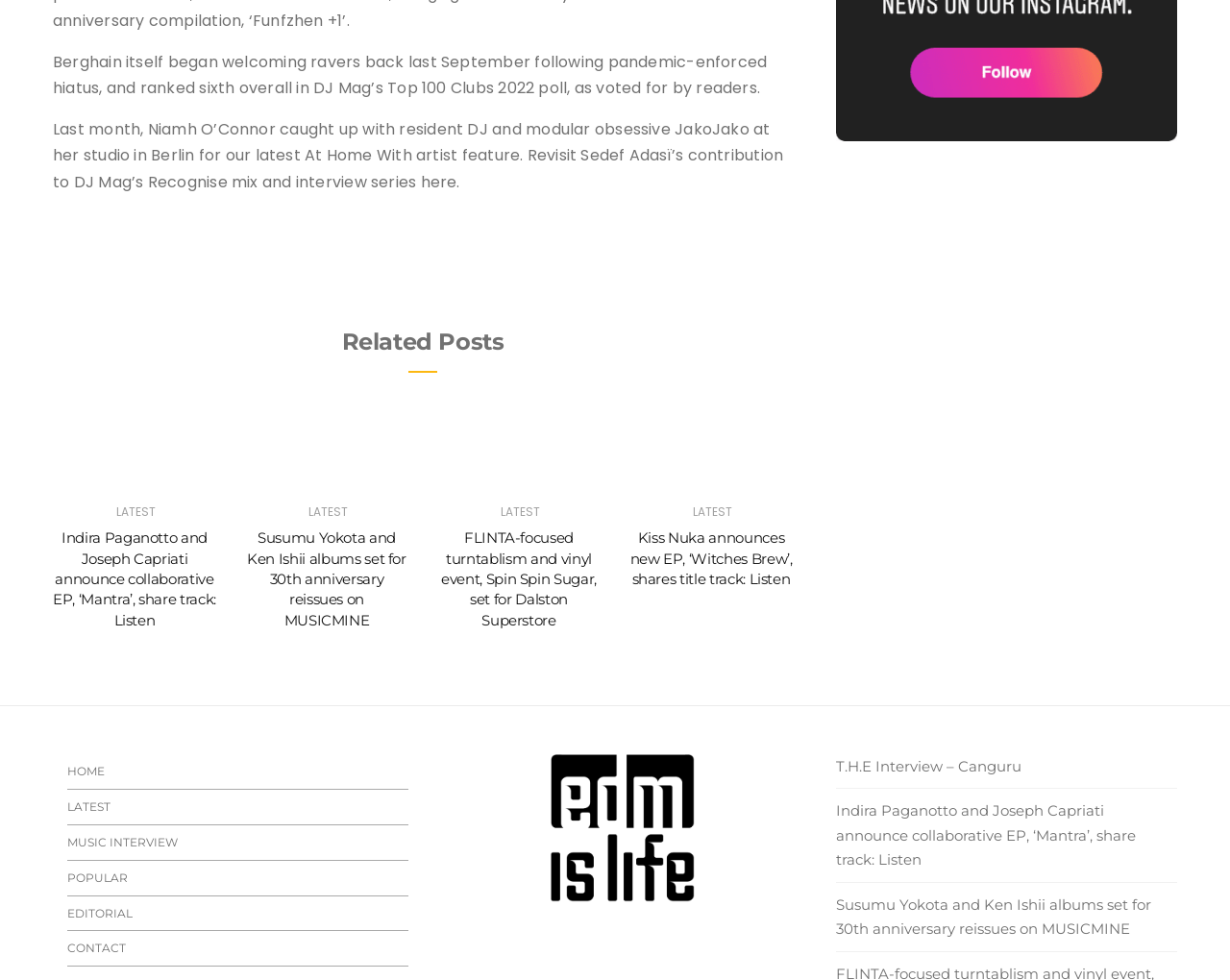Please locate the bounding box coordinates of the element that should be clicked to achieve the given instruction: "Read the interview with Canguru".

[0.68, 0.77, 0.957, 0.795]